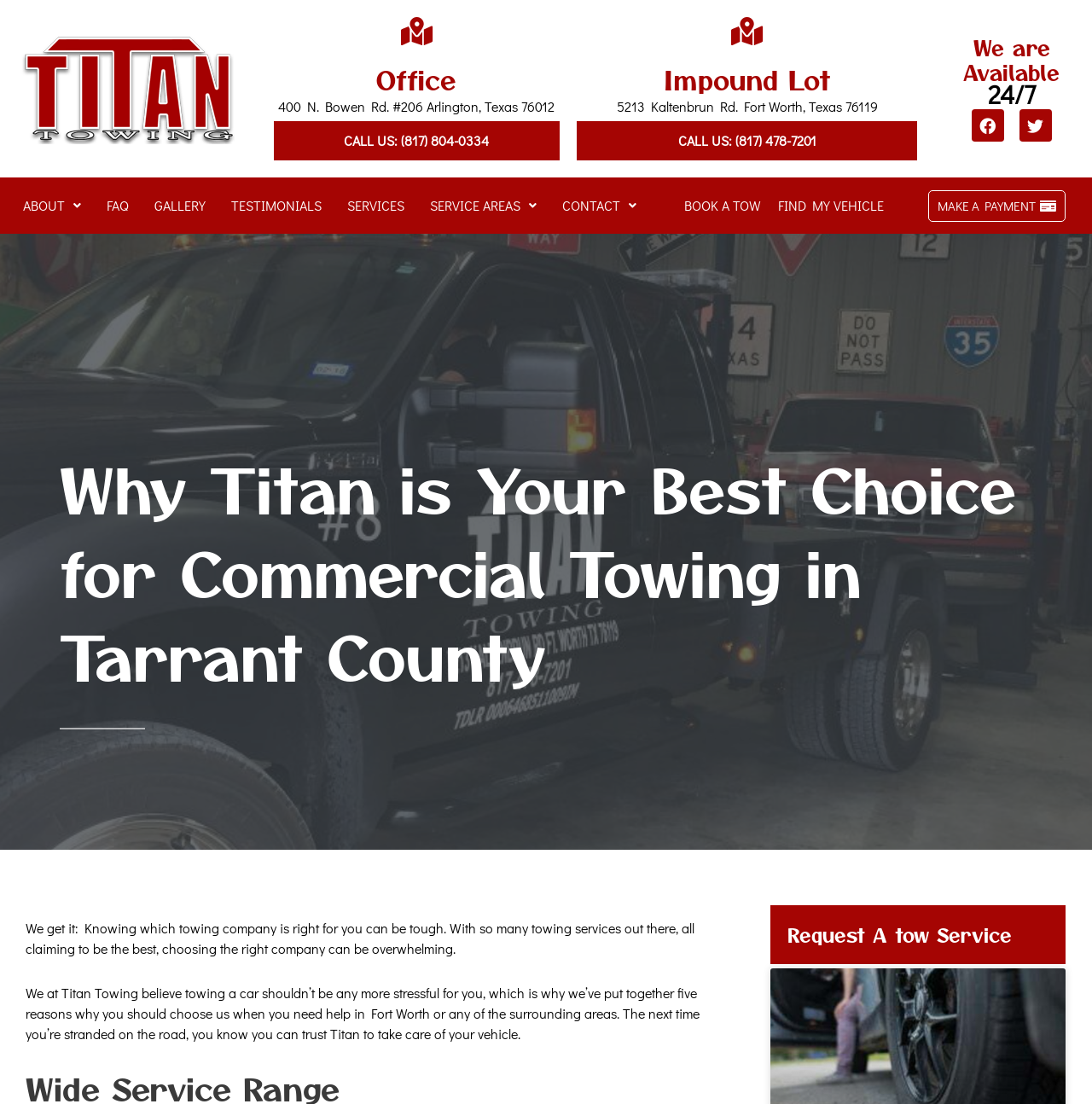Identify the bounding box coordinates of the section to be clicked to complete the task described by the following instruction: "Book a tow". The coordinates should be four float numbers between 0 and 1, formatted as [left, top, right, bottom].

[0.619, 0.168, 0.705, 0.204]